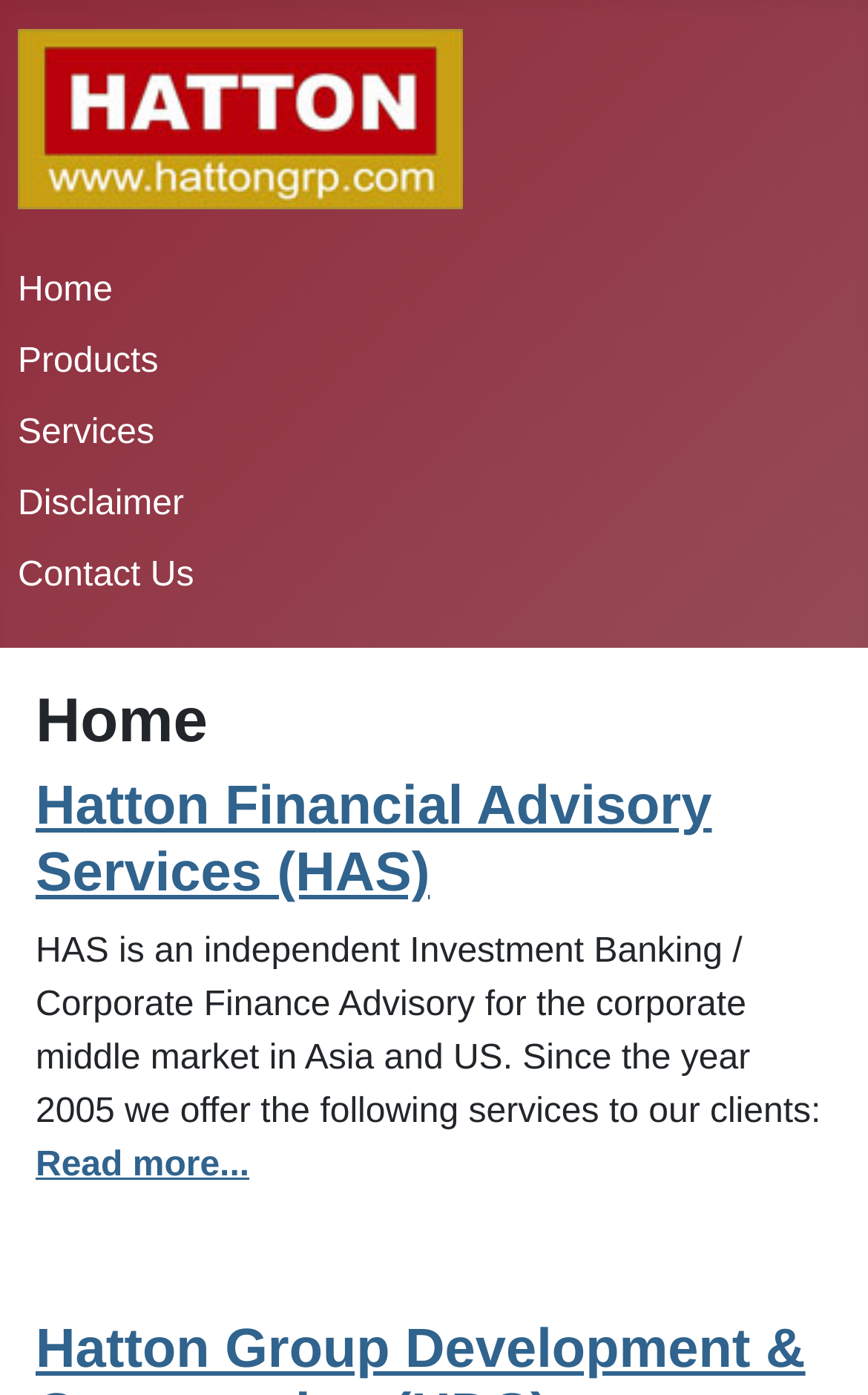Highlight the bounding box coordinates of the element you need to click to perform the following instruction: "View Products."

[0.021, 0.246, 0.182, 0.273]